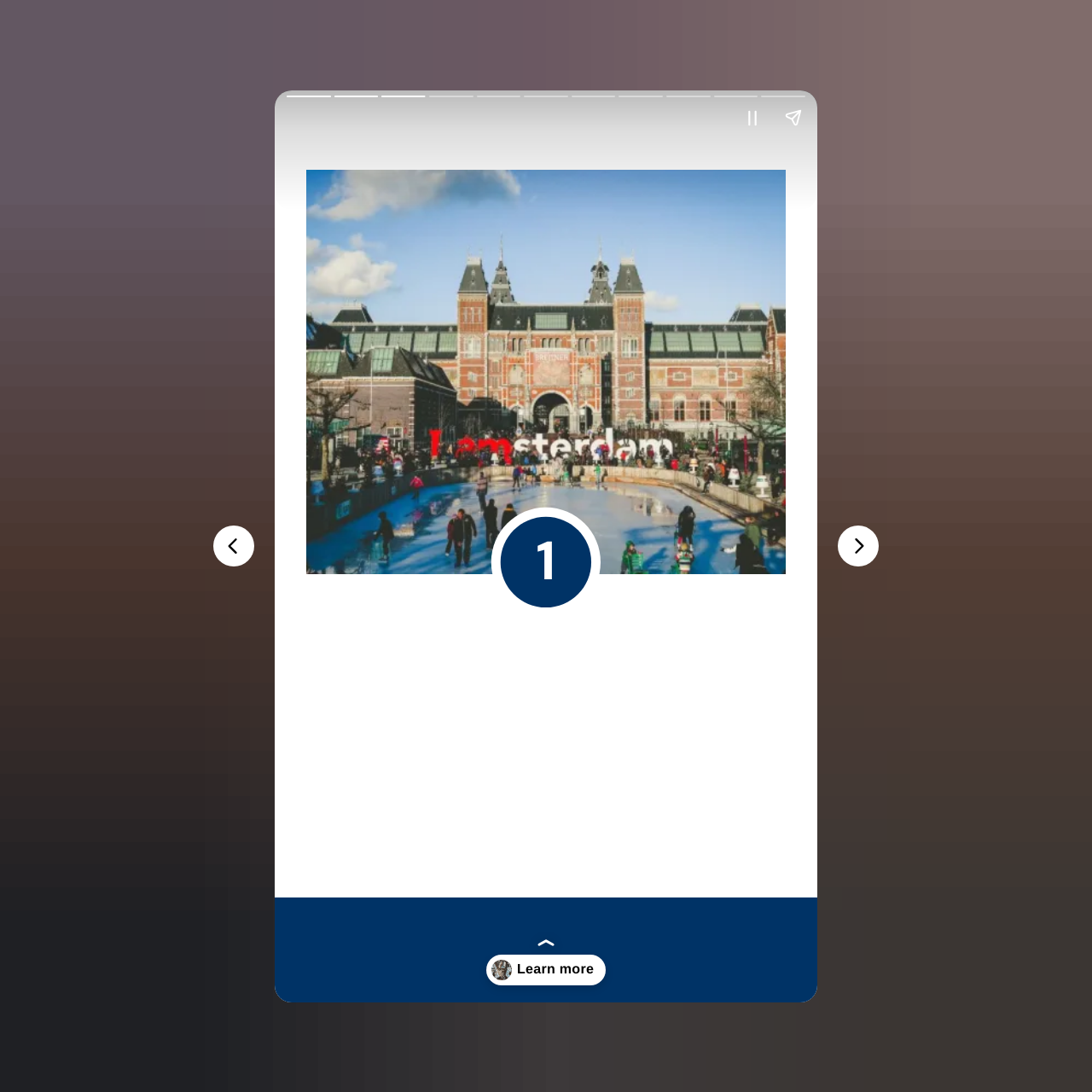Using the description "theboutiqueadventurer.com", predict the bounding box of the relevant HTML element.

[0.231, 0.344, 0.769, 0.417]